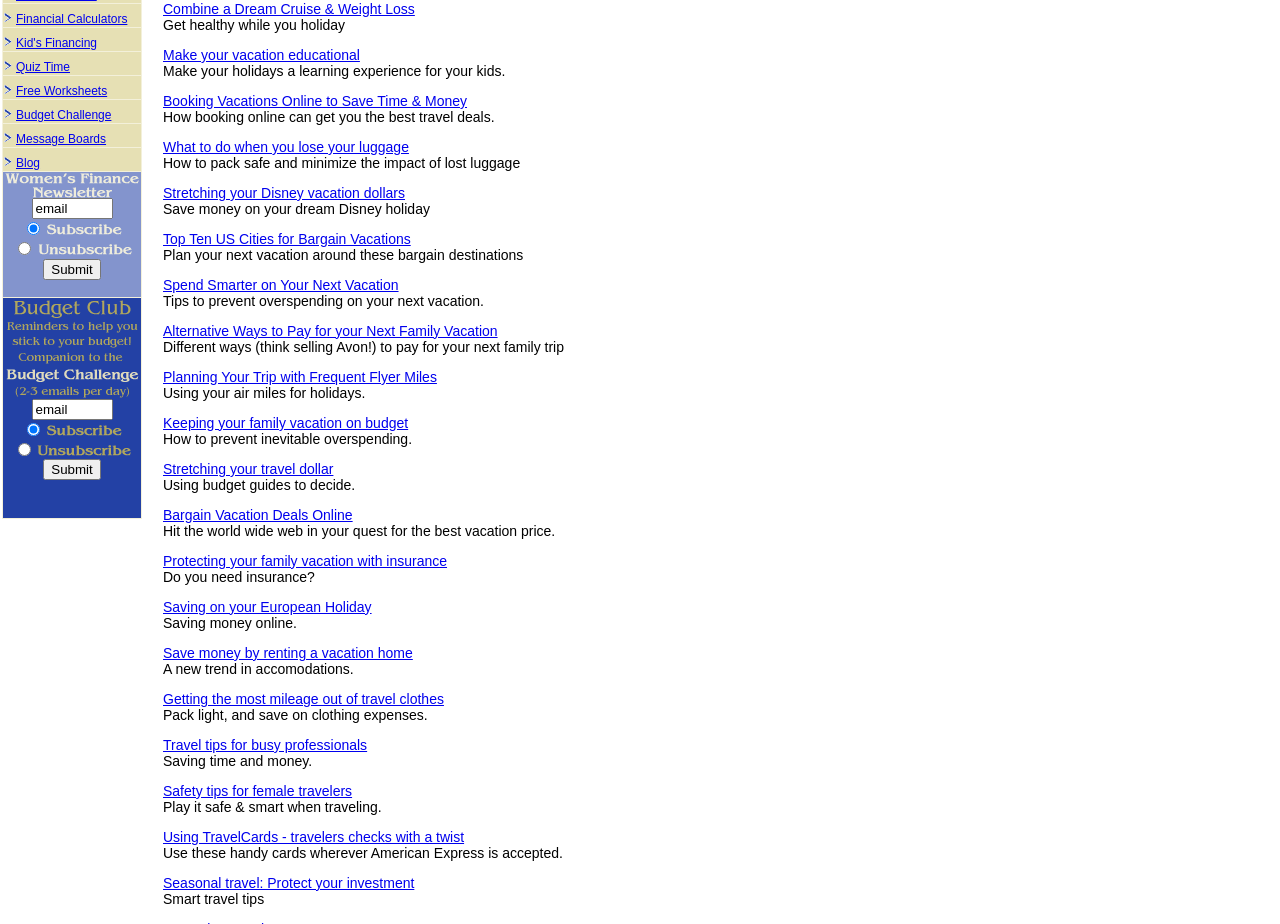Identify and provide the bounding box for the element described by: "meyersalon105@gmail.com".

None